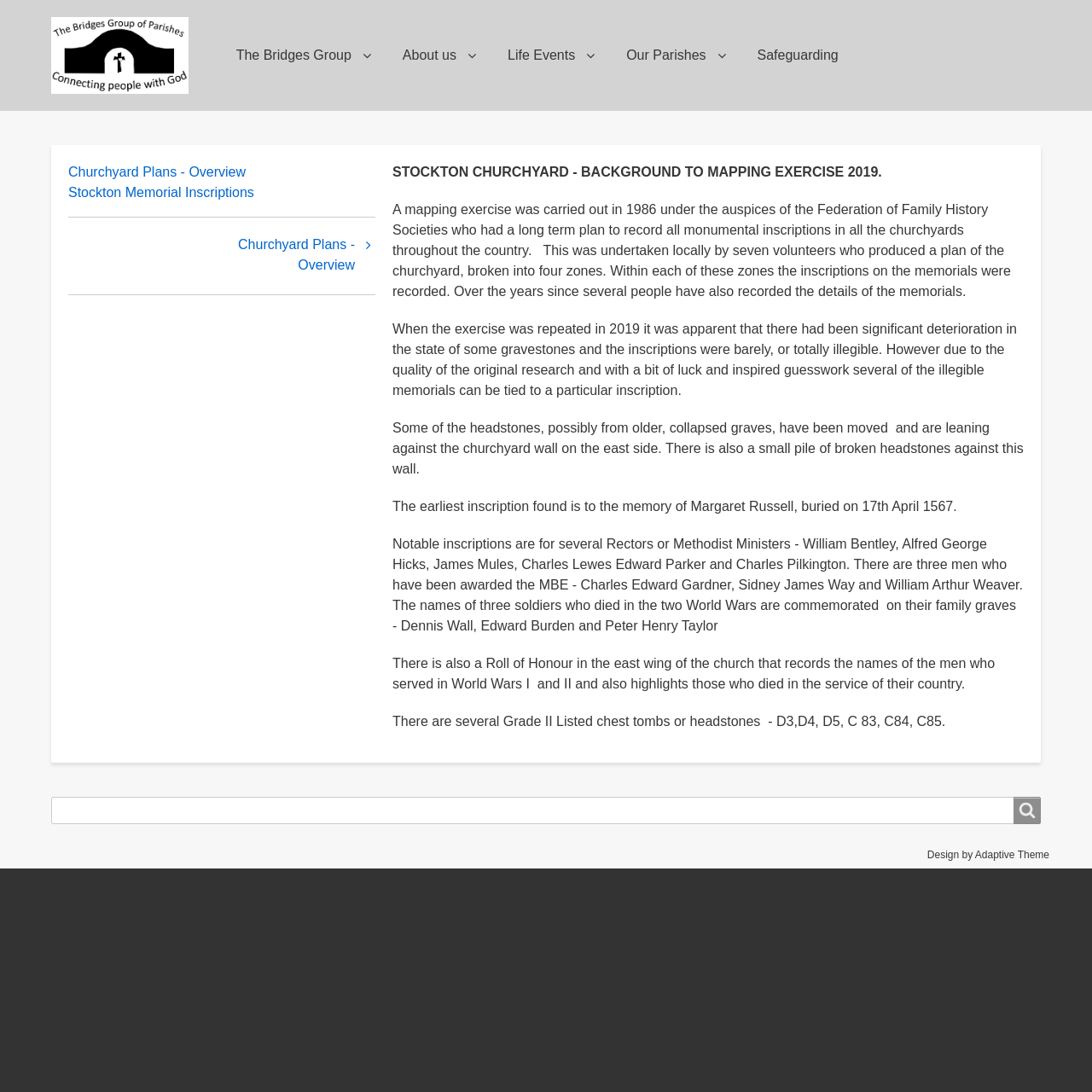What is the purpose of the Roll of Honour?
Please utilize the information in the image to give a detailed response to the question.

The purpose of the Roll of Honour can be inferred from the text 'There is also a Roll of Honour in the east wing of the church that records the names of the men who served in World Wars I and II and also highlights those who died in the service of their country.'.